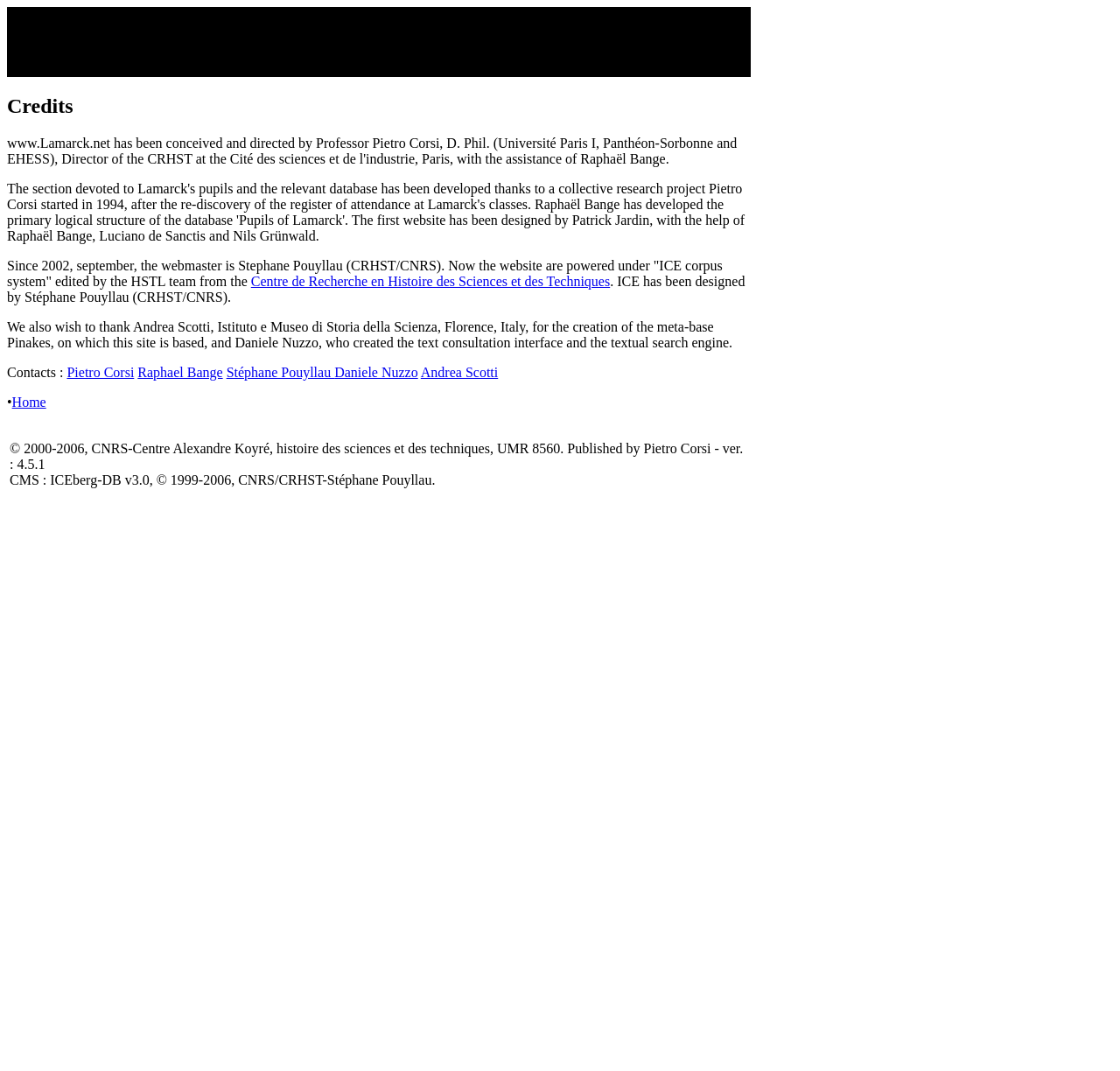Who created the meta-base Pinakes?
Provide an in-depth and detailed answer to the question.

I found the answer by looking at the credits section, where it is mentioned that 'We also wish to thank Andrea Scotti, Istituto e Museo di Storia della Scienza, Florence, Italy, for the creation of the meta-base Pinakes, on which this site is based...'.